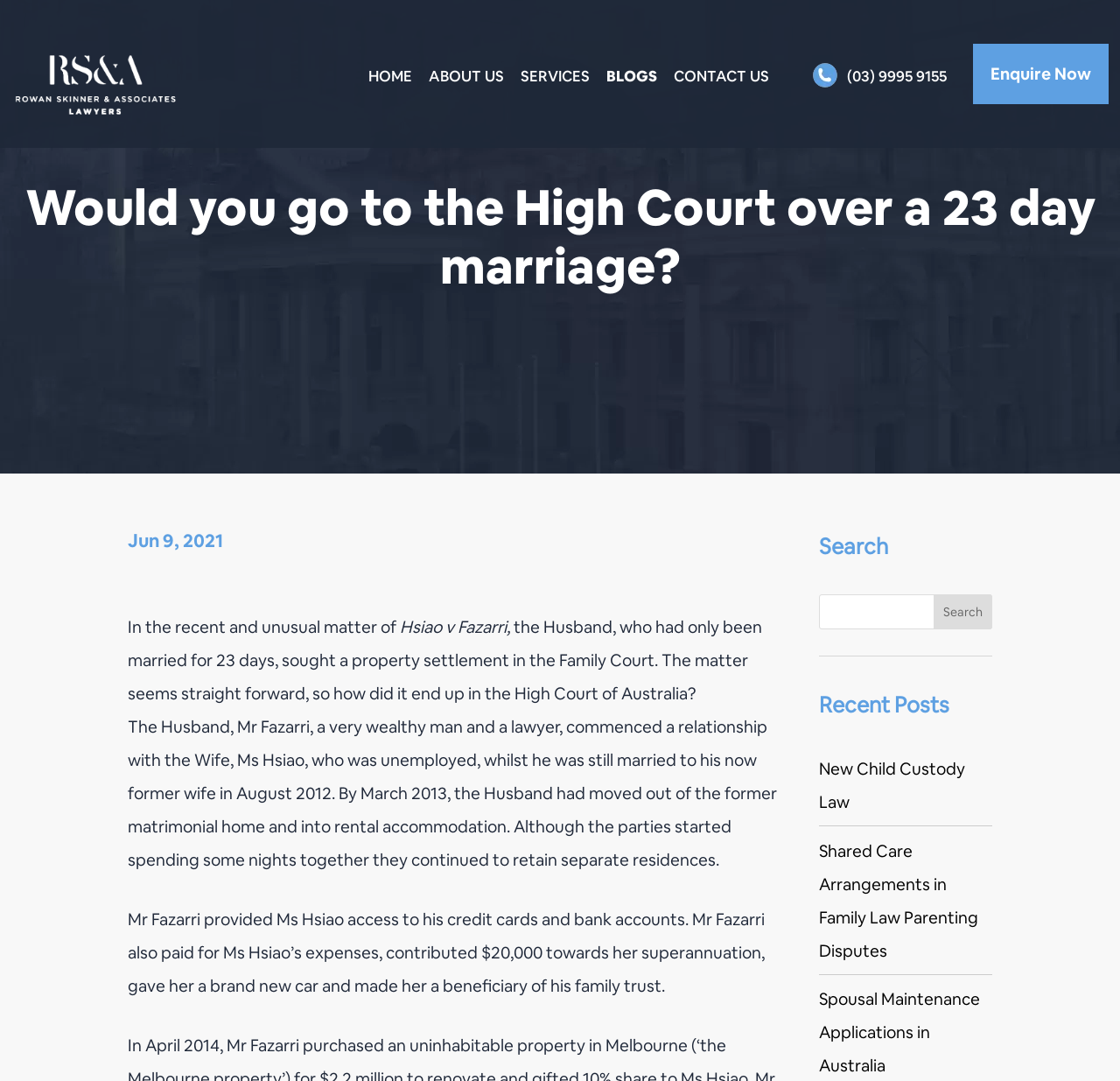Identify the bounding box coordinates for the element you need to click to achieve the following task: "Call the phone number". Provide the bounding box coordinates as four float numbers between 0 and 1, in the form [left, top, right, bottom].

[0.756, 0.065, 0.845, 0.092]